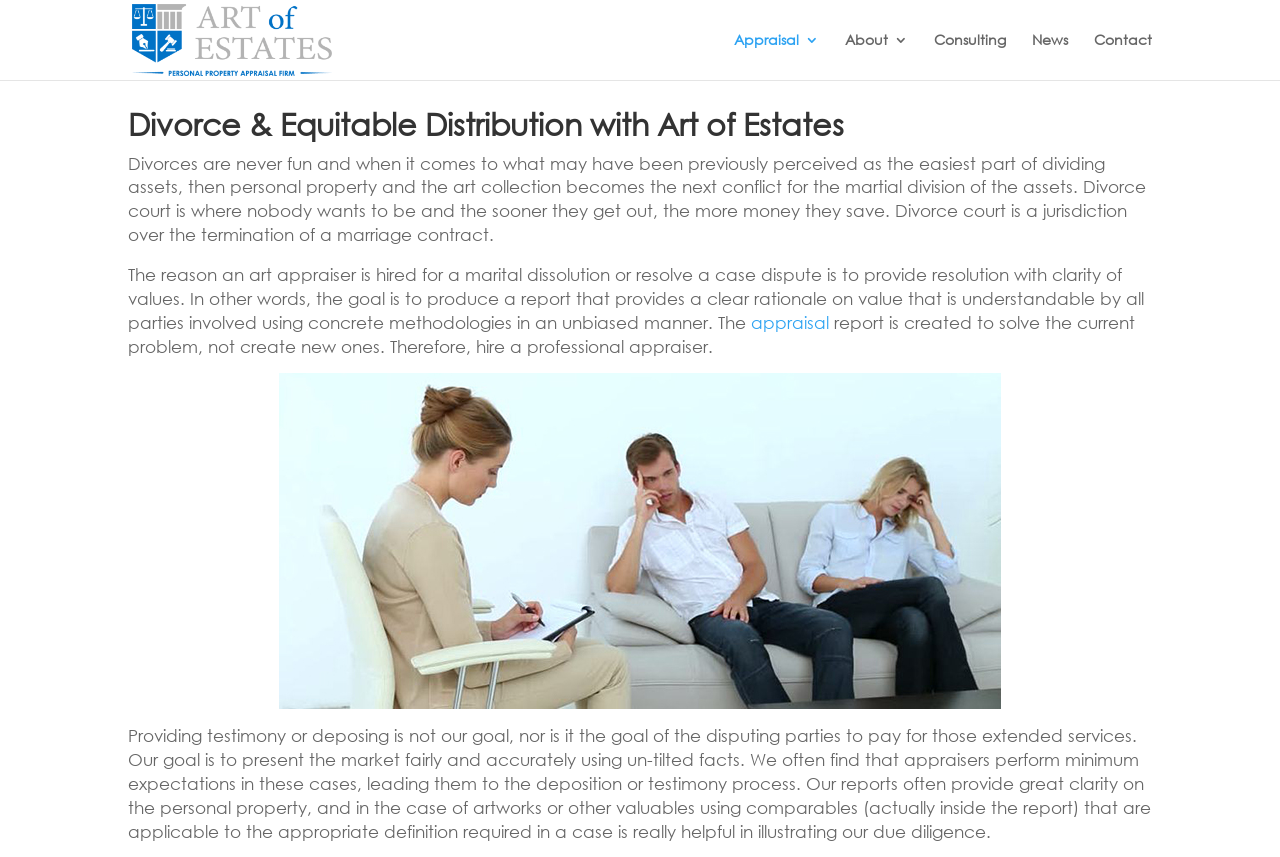Predict the bounding box of the UI element based on the description: "Consulting". The coordinates should be four float numbers between 0 and 1, formatted as [left, top, right, bottom].

[0.73, 0.039, 0.786, 0.093]